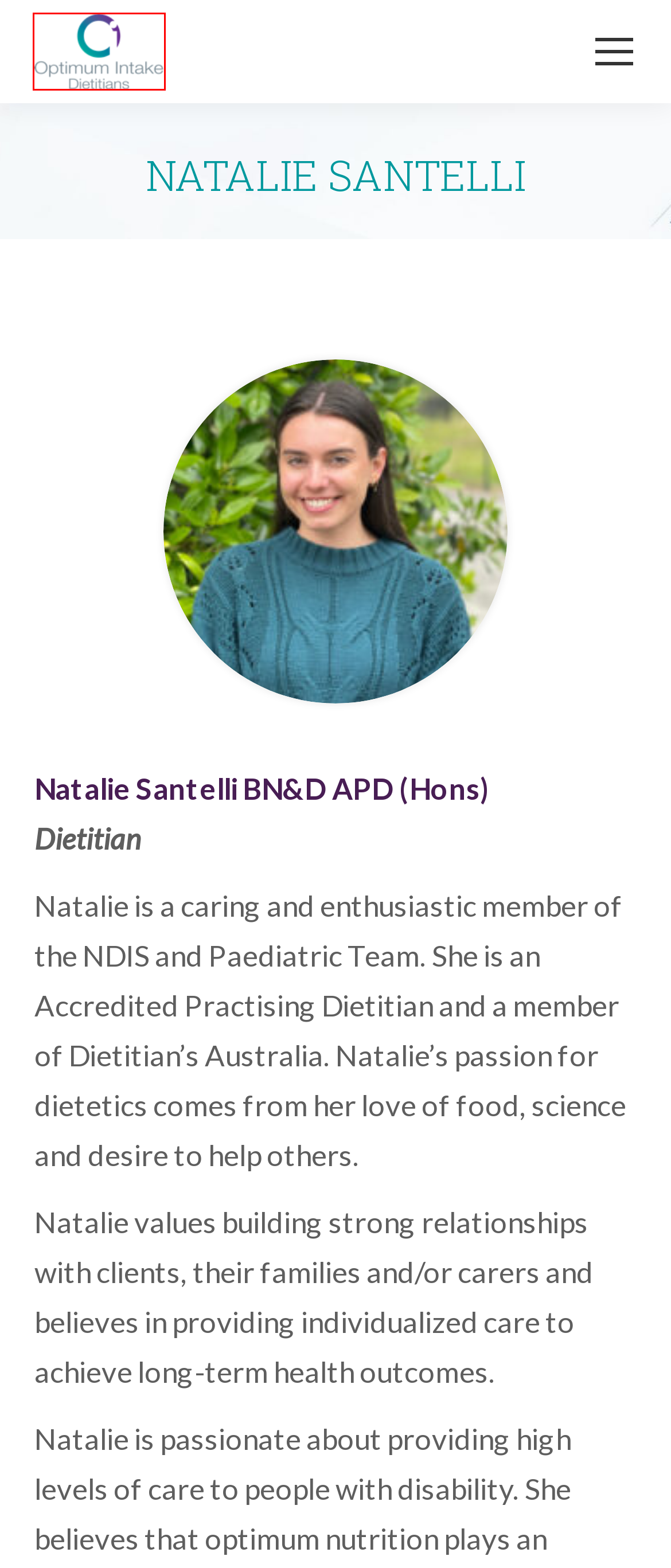Look at the screenshot of a webpage with a red bounding box and select the webpage description that best corresponds to the new page after clicking the element in the red box. Here are the options:
A. Dietitian Services on the Central Coast NSW | Optimum Intake
B. Contact Us - Optimum Intake
C. About Optimum Intake Dietitians | Central Coast, Newcastle NSW
D. Blog - Optimum Intake
E. Dietitian Services for Workers' Compensation: A Path to Quicker Recovery - Optimum Intake
F. Join Our Team - Optimum Intake
G. Healthy Tummies: A Parent's Guide to Feeding Happy Kids - Optimum Intake
H. Dietitian Central Coast, Newcastle NSW | Nutrition, NDIS | Optimum Intake

H